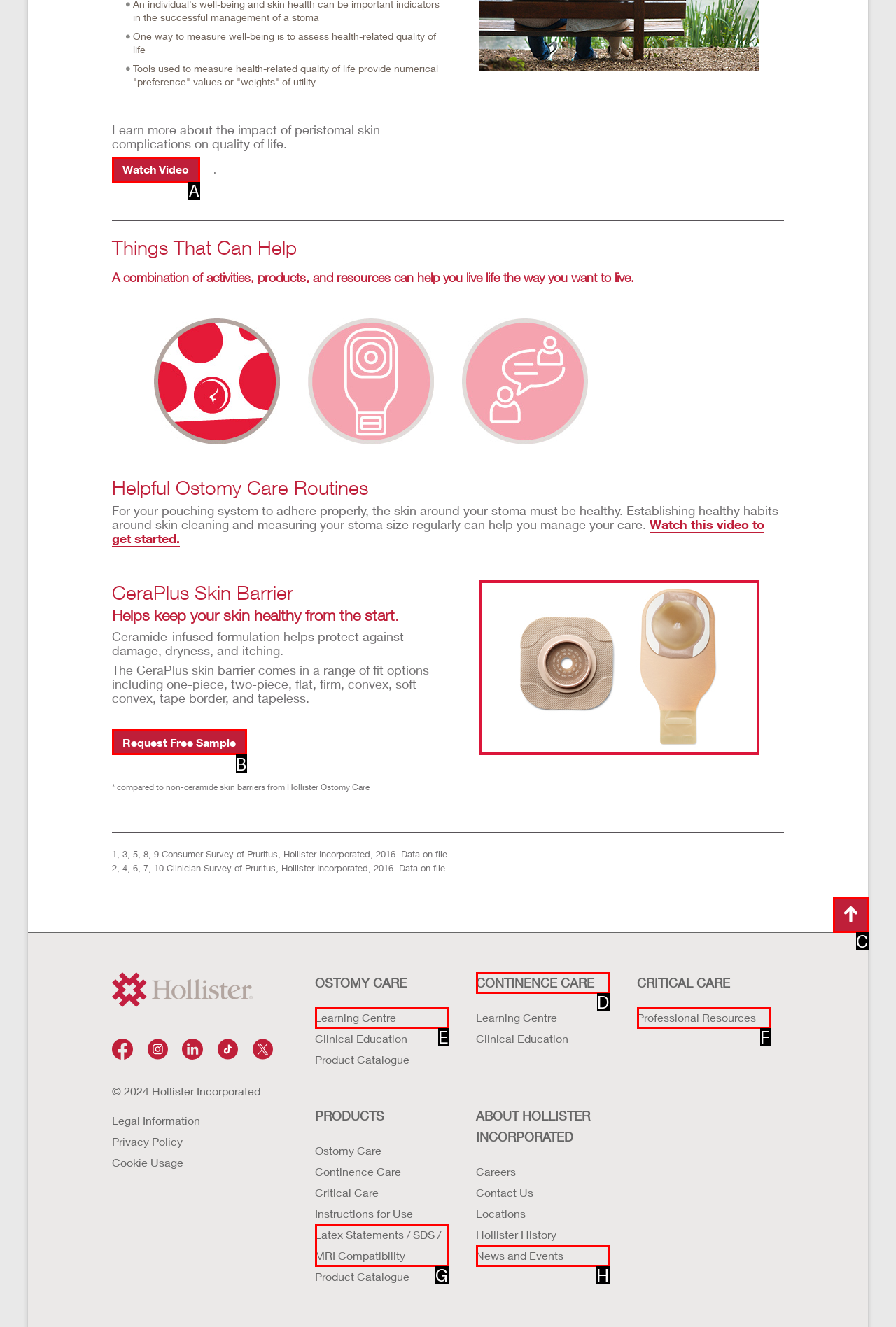Choose the UI element to click on to achieve this task: Request a free sample of the CeraPlus skin barrier.. Reply with the letter representing the selected element.

B